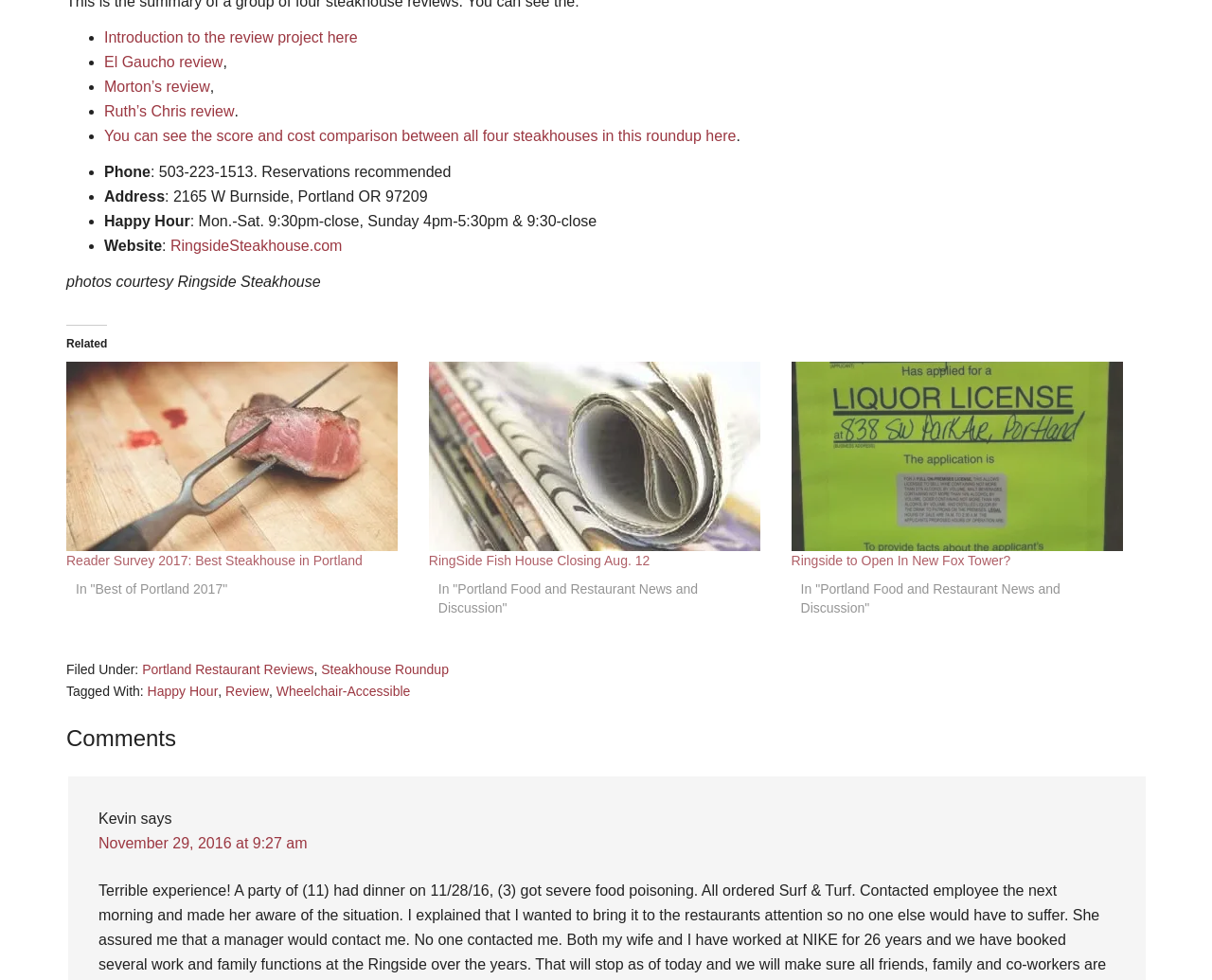Determine the bounding box coordinates of the clickable element necessary to fulfill the instruction: "Visit the Ringside Steakhouse website". Provide the coordinates as four float numbers within the 0 to 1 range, i.e., [left, top, right, bottom].

[0.141, 0.242, 0.282, 0.259]